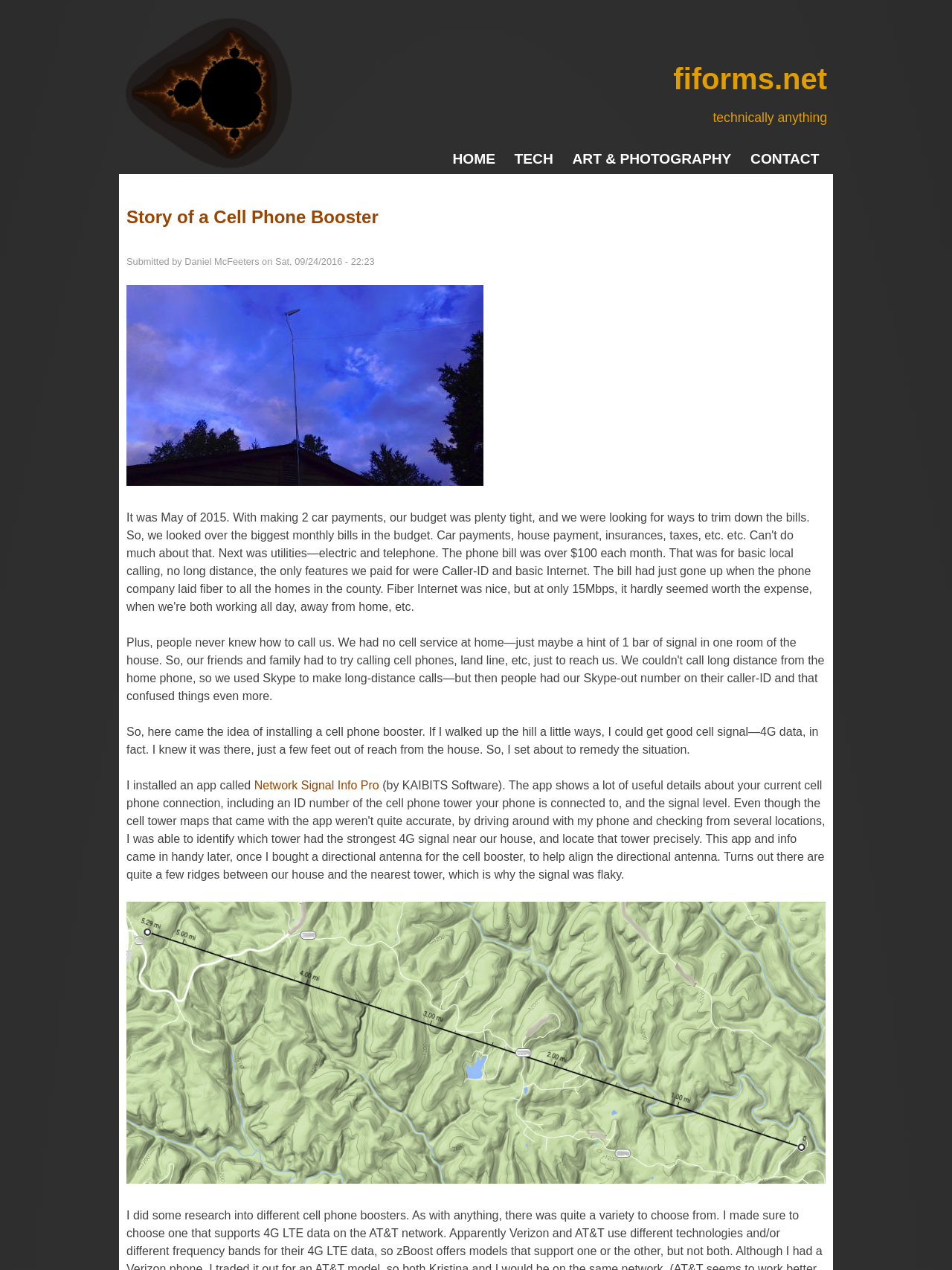Determine the bounding box coordinates for the HTML element described here: "fiforms.net".

[0.707, 0.049, 0.869, 0.075]